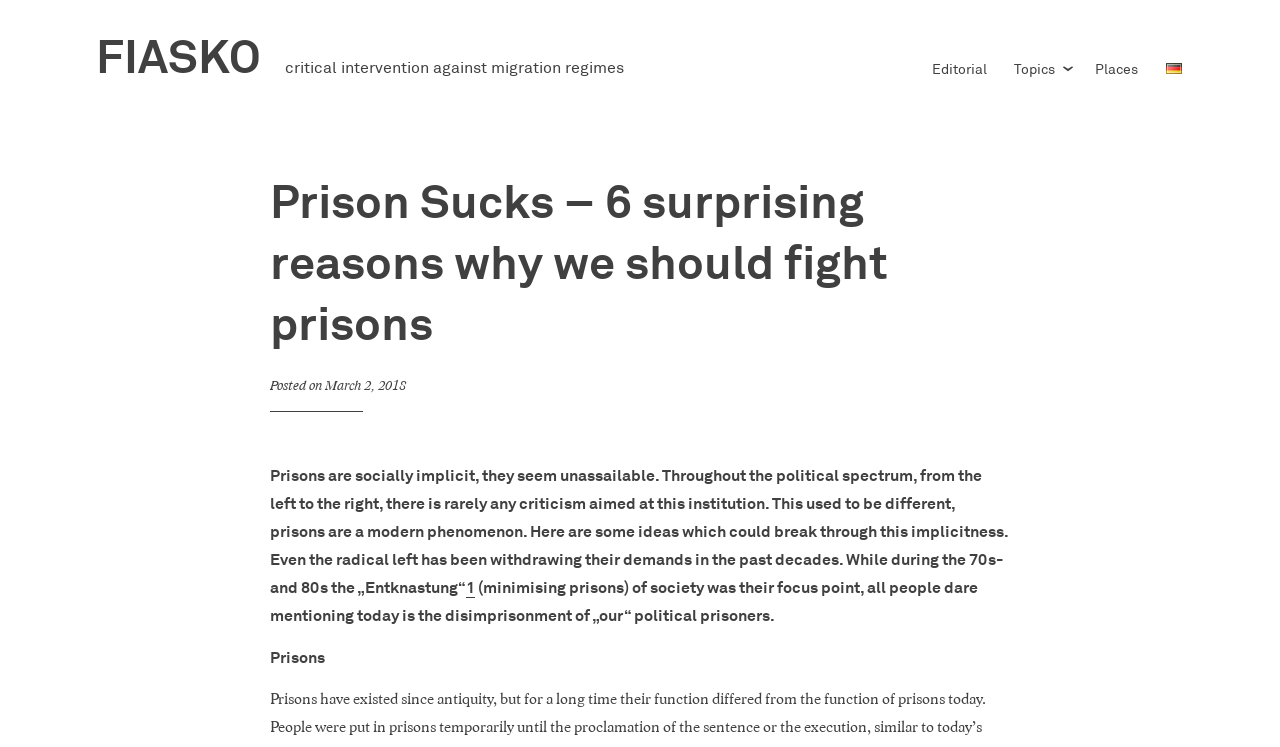Bounding box coordinates are specified in the format (top-left x, top-left y, bottom-right x, bottom-right y). All values are floating point numbers bounded between 0 and 1. Please provide the bounding box coordinate of the region this sentence describes: March 2, 2018March 11, 2018

[0.254, 0.506, 0.317, 0.526]